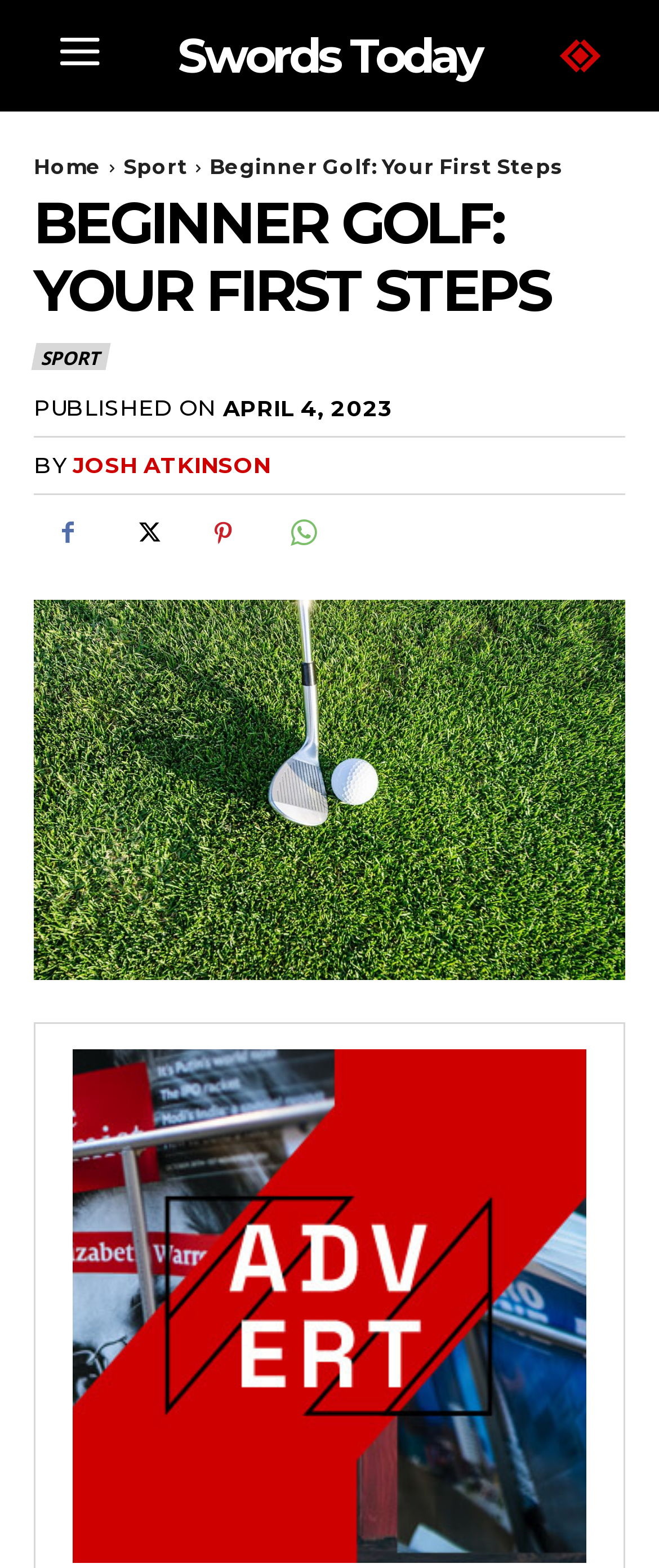Determine the bounding box coordinates of the element's region needed to click to follow the instruction: "click the Home link". Provide these coordinates as four float numbers between 0 and 1, formatted as [left, top, right, bottom].

[0.051, 0.098, 0.154, 0.114]